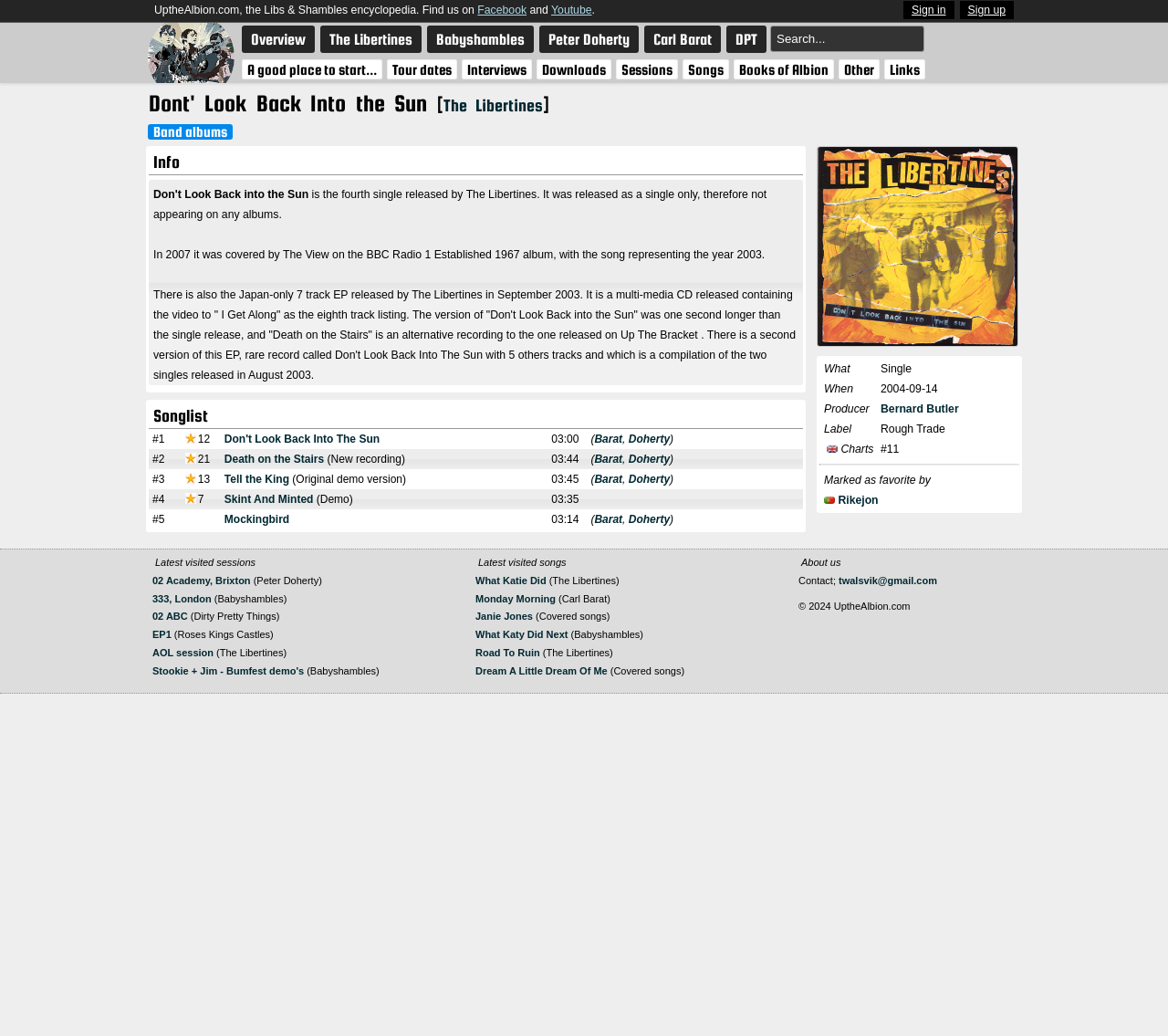Extract the main heading from the webpage content.

Dont' Look Back Into the Sun [The Libertines]